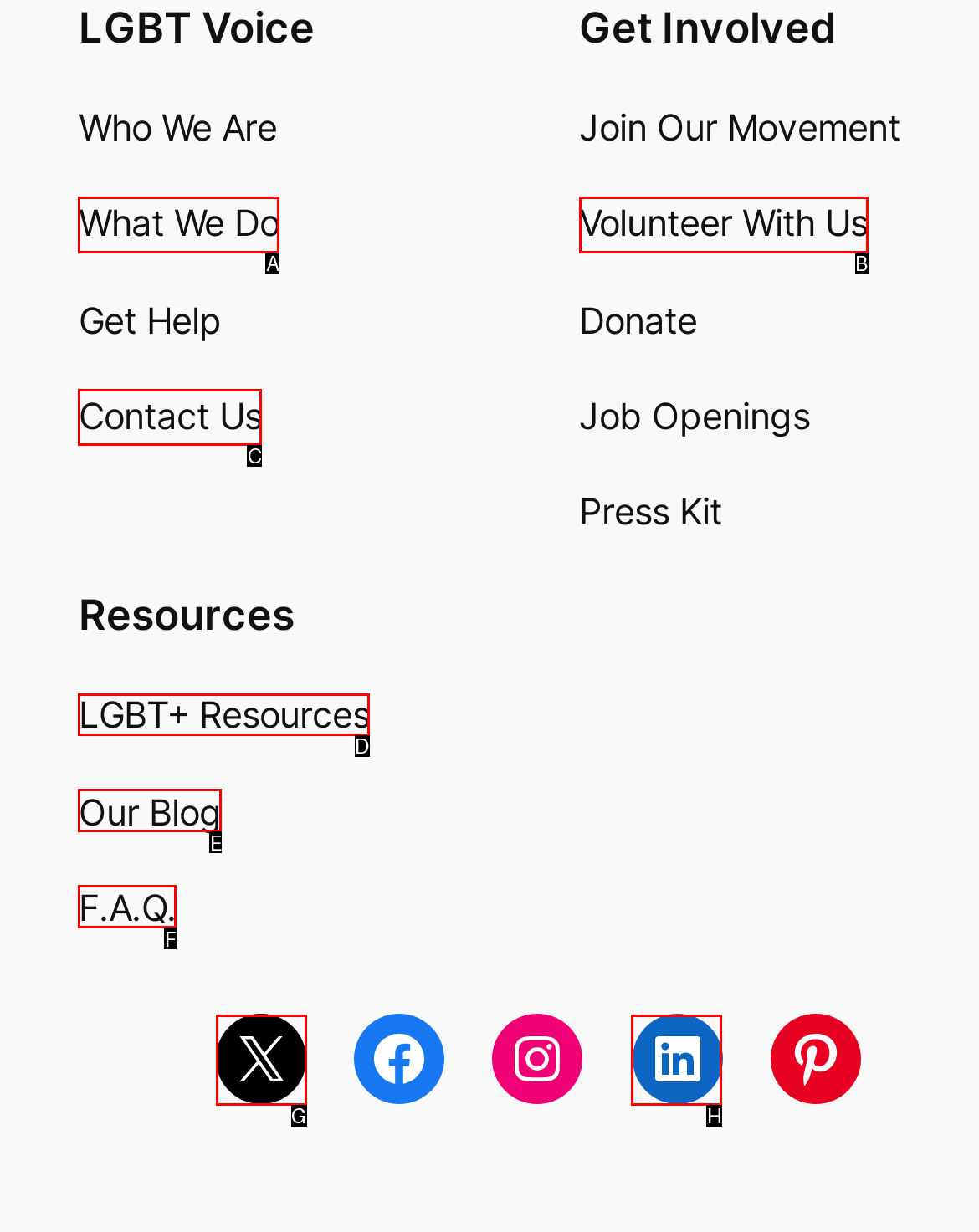Which letter corresponds to the correct option to complete the task: Call the phone number?
Answer with the letter of the chosen UI element.

None